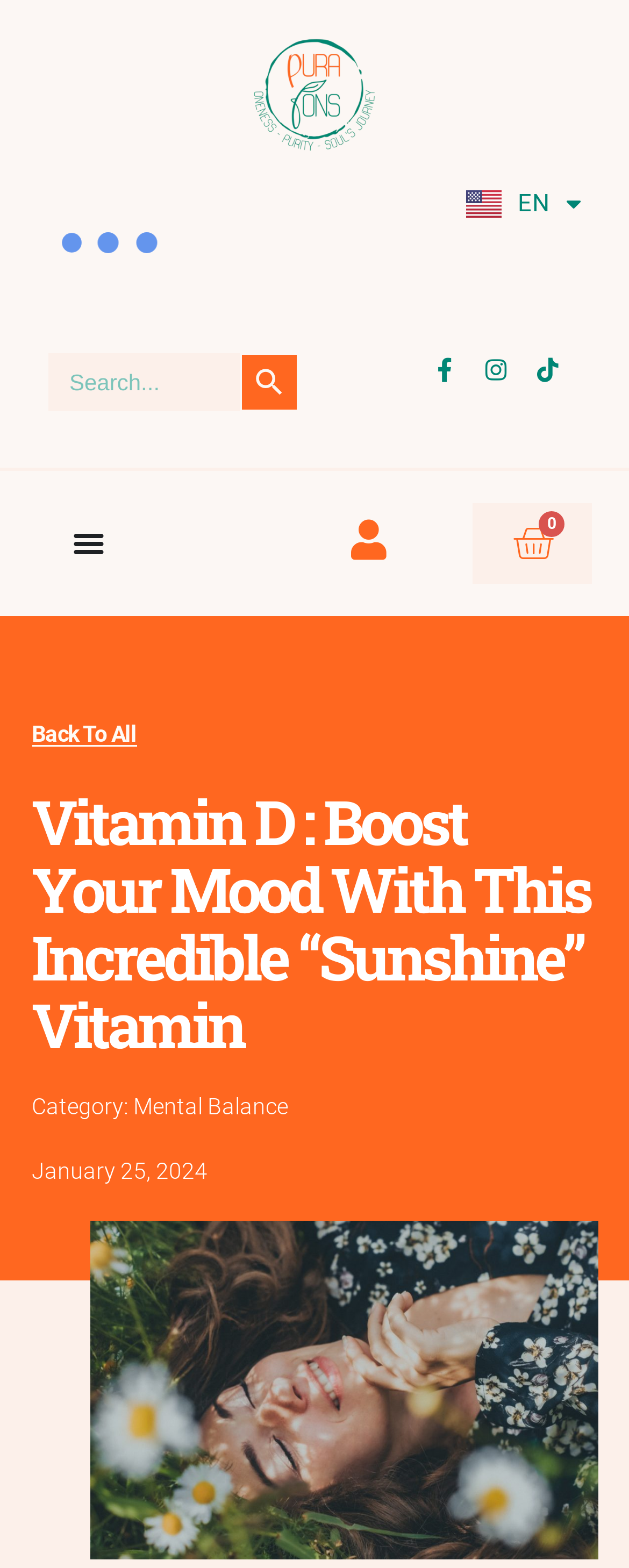Please find the bounding box coordinates of the element's region to be clicked to carry out this instruction: "View the cart".

[0.752, 0.321, 0.941, 0.373]